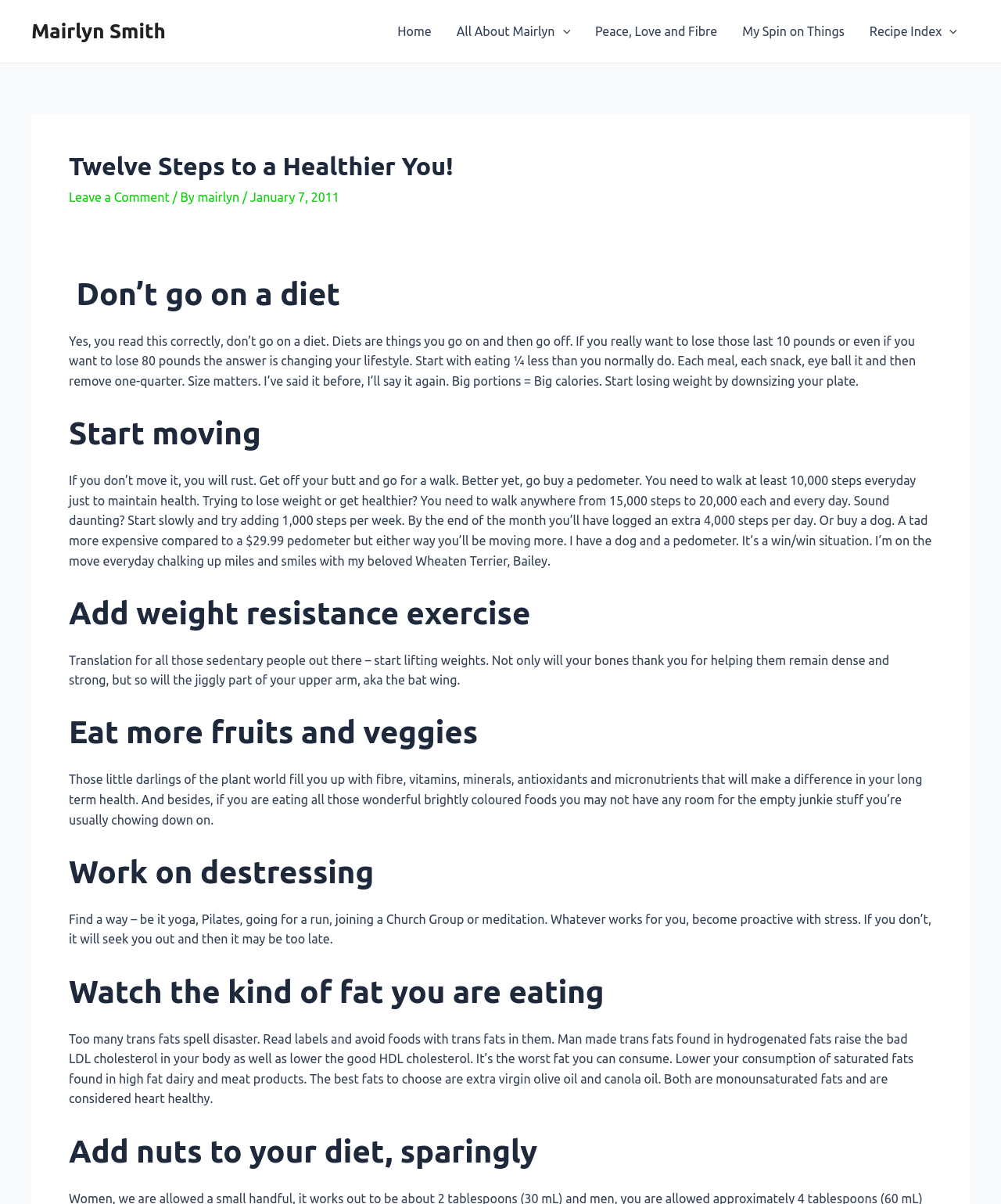Provide the bounding box coordinates for the area that should be clicked to complete the instruction: "Click on the 'About' link".

None